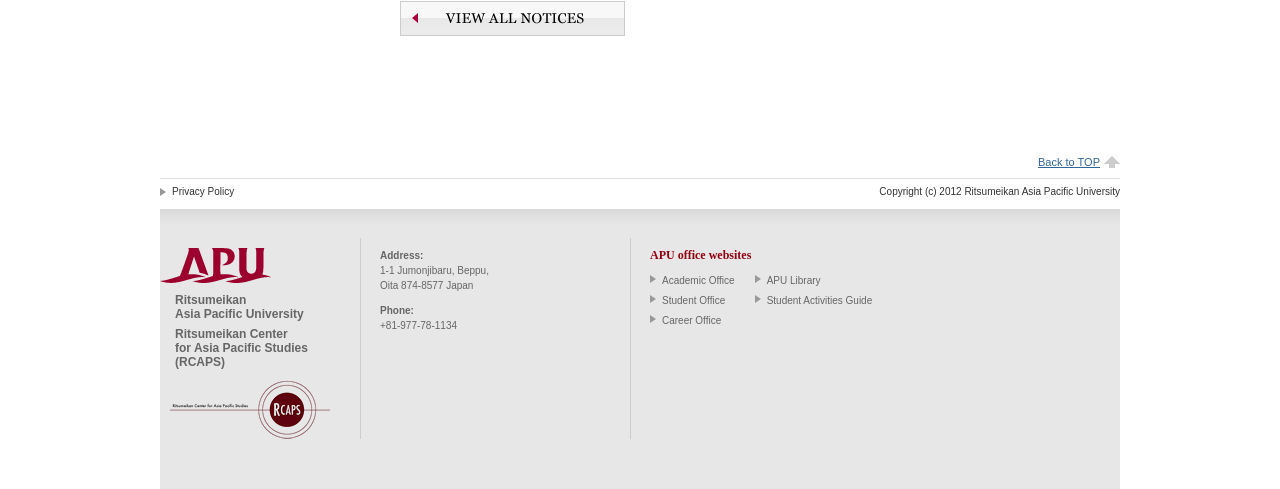Respond concisely with one word or phrase to the following query:
What is the copyright year of the website?

2012